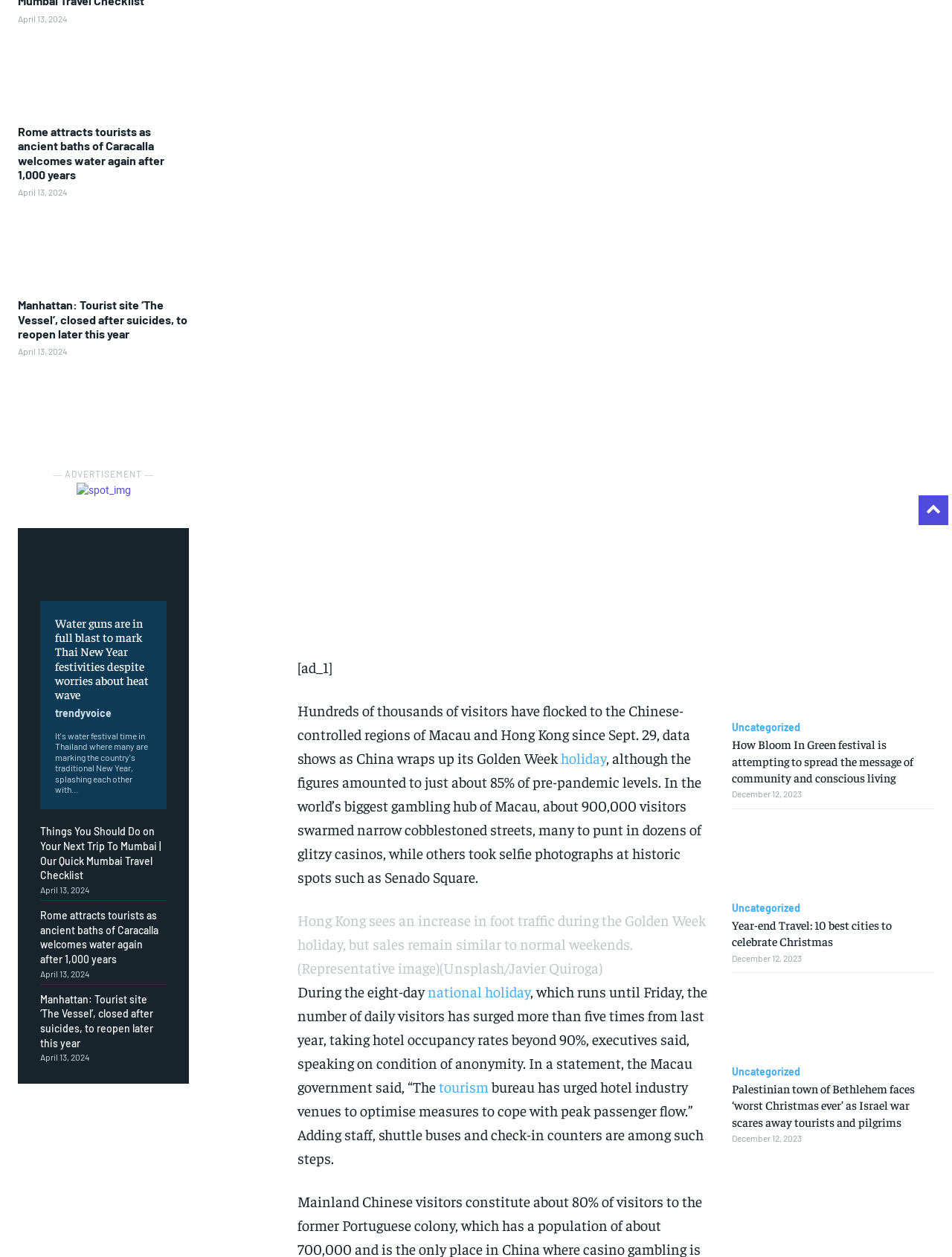Please determine the bounding box coordinates for the element with the description: "alt="spot_img"".

[0.08, 0.384, 0.137, 0.396]